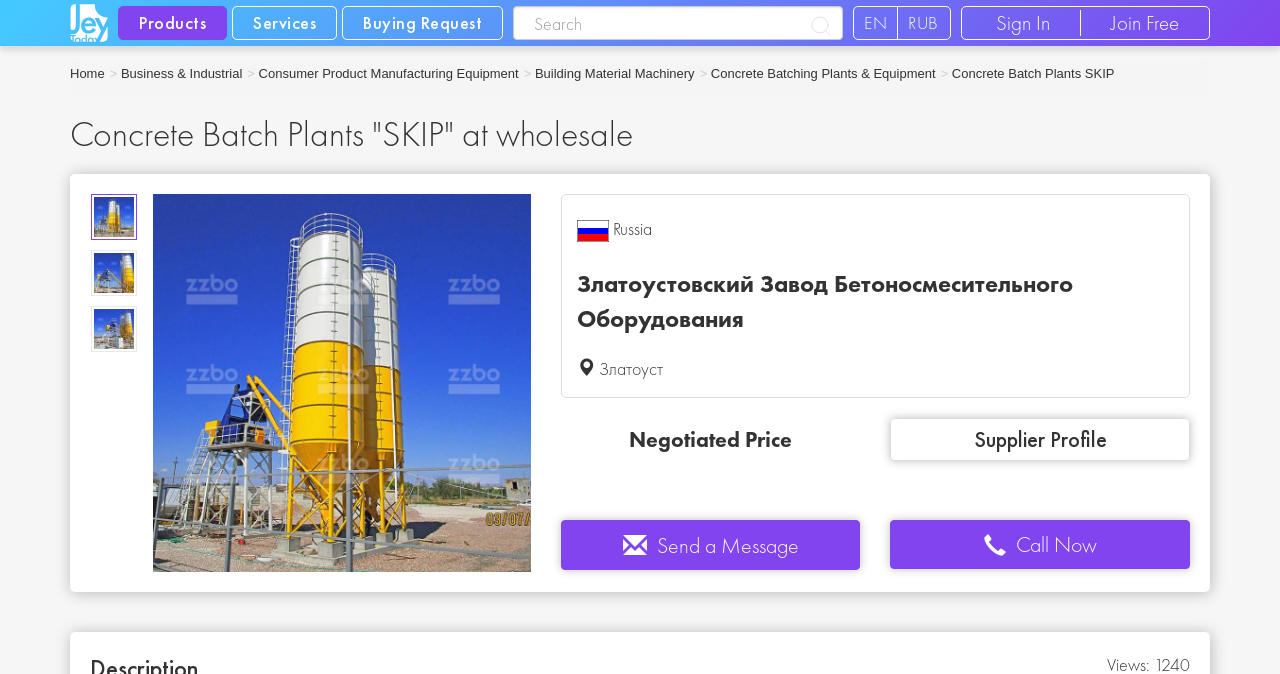How many images are on the page?
Please answer the question with a single word or phrase, referencing the image.

5